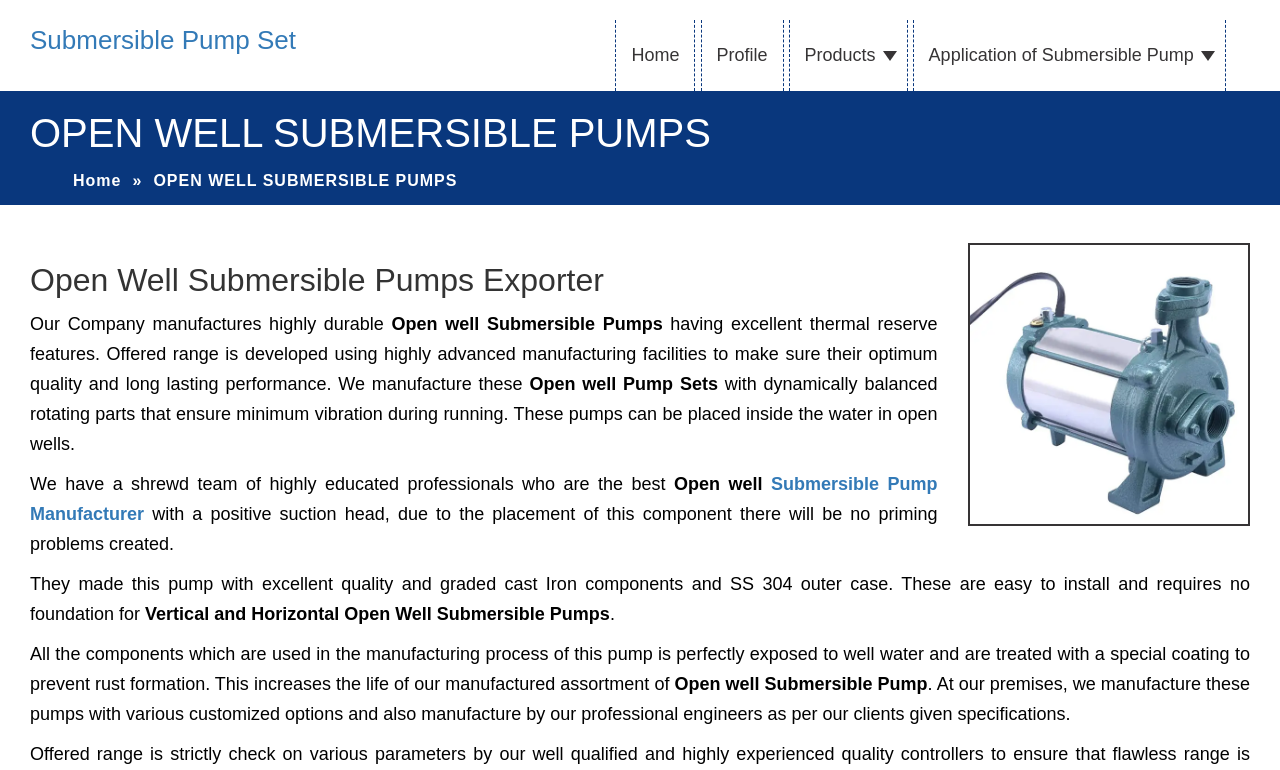What type of pumps does the company manufacture?
Using the image, elaborate on the answer with as much detail as possible.

The company manufactures Open Well Submersible Pumps, which is evident from the heading 'OPEN WELL SUBMERSIBLE PUMPS' and the description of the pumps throughout the webpage.